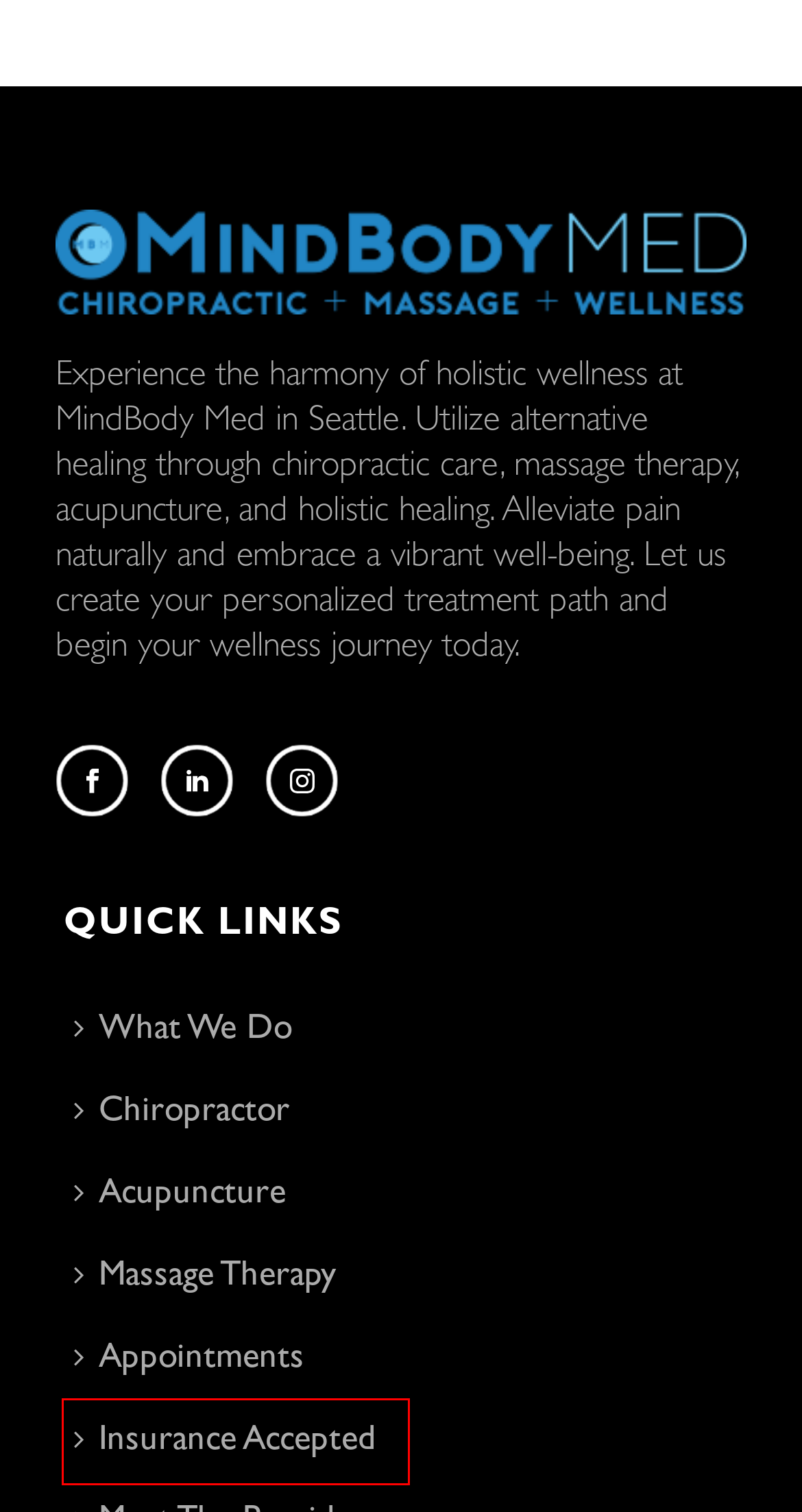Examine the screenshot of a webpage with a red bounding box around an element. Then, select the webpage description that best represents the new page after clicking the highlighted element. Here are the descriptions:
A. Seattle Massage Therapy - MindBody Med - Ravenna & U-District
B. Seattle Holistic Healing & Alternative Medicine
C. Seattle Chiropractic, Massage & Holistic Healthcare - MindBody Med
D. Appointments - MindBody Med Seattle
E. Seattle Chiropractor, Massage Therapy & Acupuncture - MindBody Med
F. Chiropractor Seattle, Ravenna & U-District - MindBody Med
G. Insurance Accepted - MindBody Med Seattle
H. Acupuncture Therapy In Ravenna, Seattle, WA

G